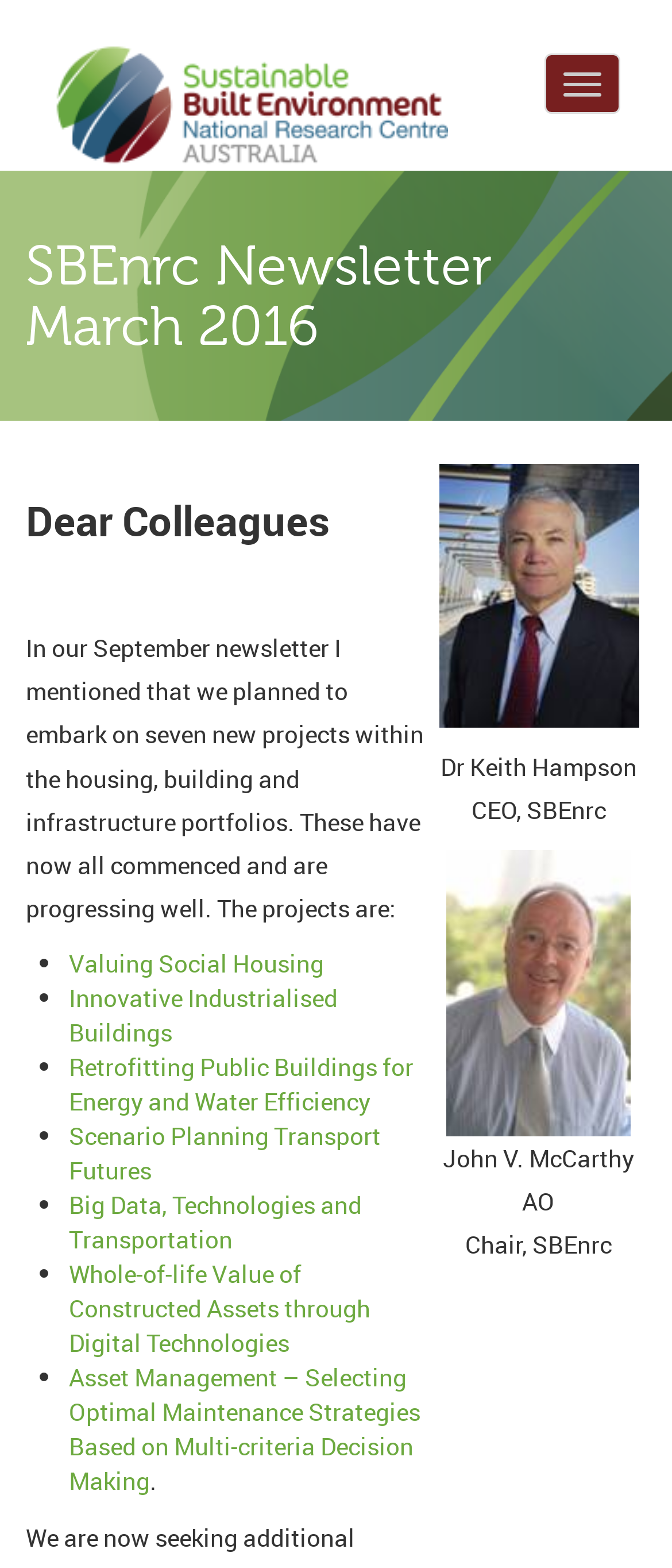Identify the first-level heading on the webpage and generate its text content.

SBEnrc Newsletter March 2016